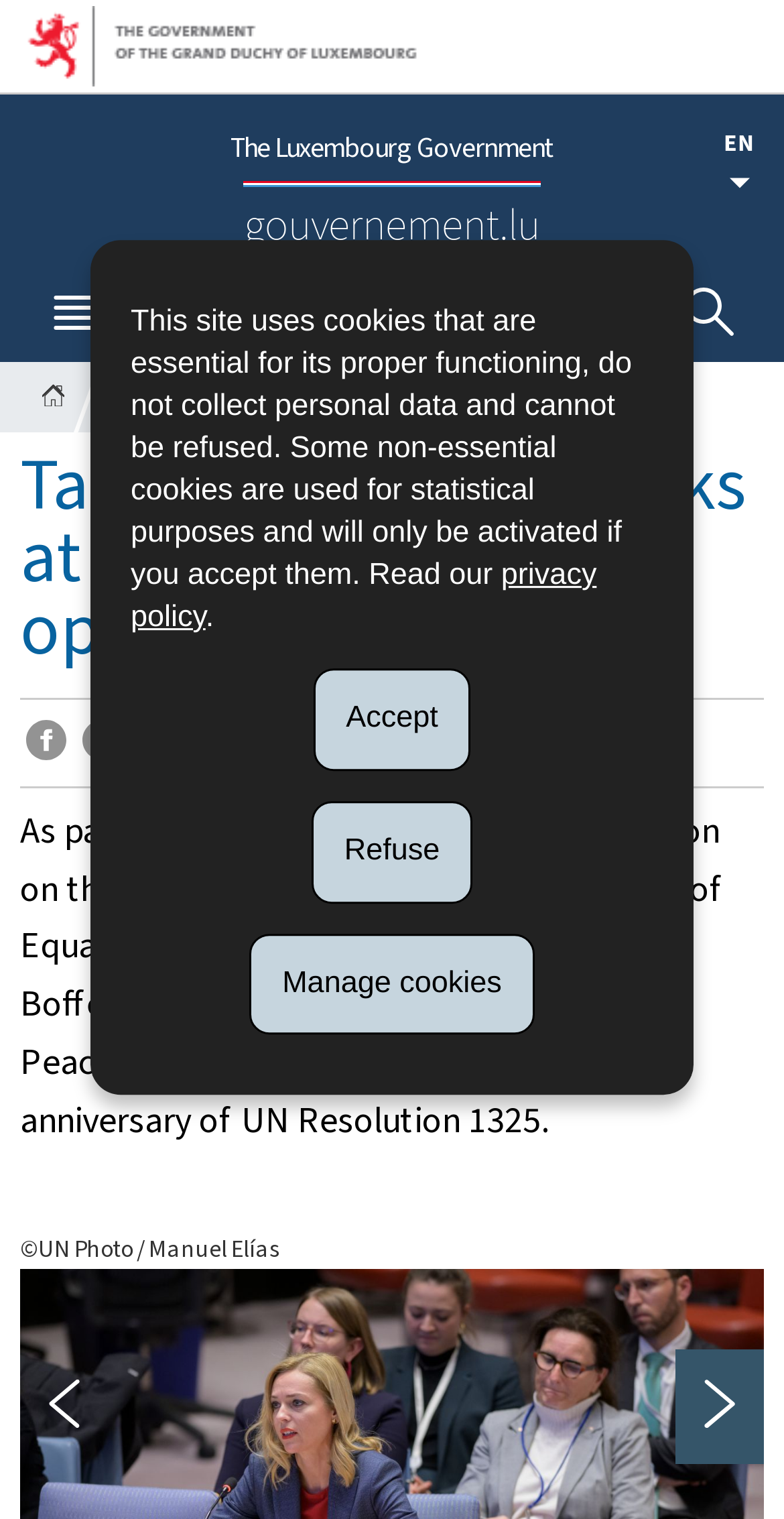Please locate the clickable area by providing the bounding box coordinates to follow this instruction: "Go to homepage".

[0.026, 0.239, 0.108, 0.285]